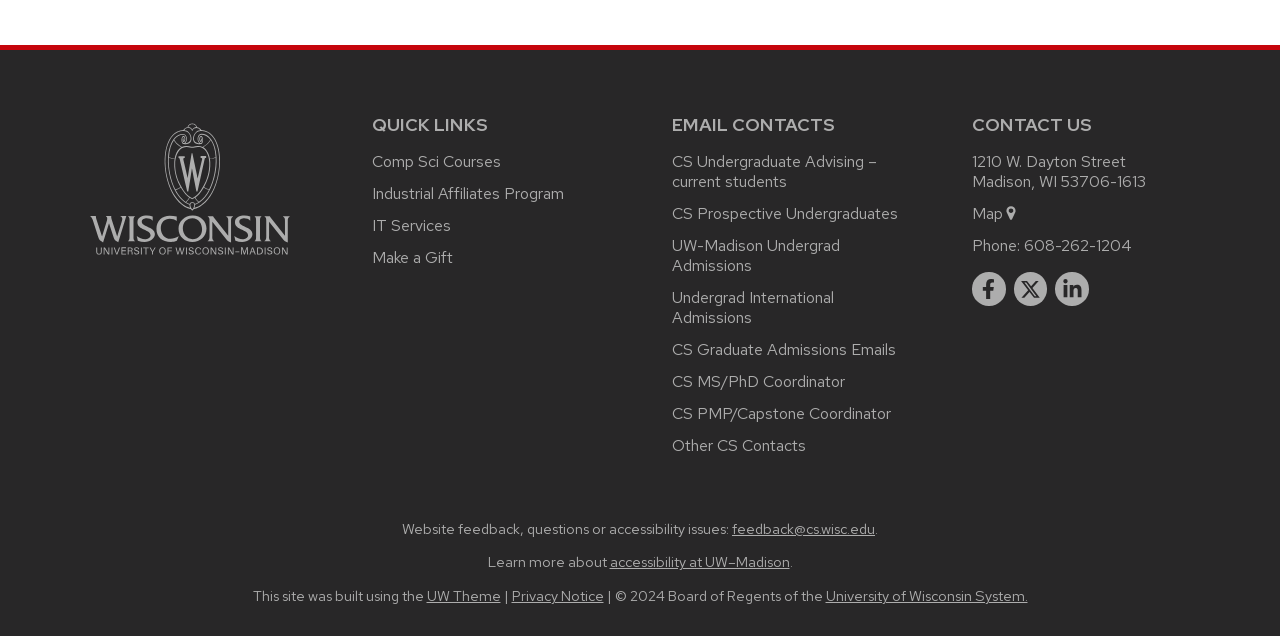Using the provided description feedback@cs.wisc.edu, find the bounding box coordinates for the UI element. Provide the coordinates in (top-left x, top-left y, bottom-right x, bottom-right y) format, ensuring all values are between 0 and 1.

[0.572, 0.816, 0.684, 0.846]